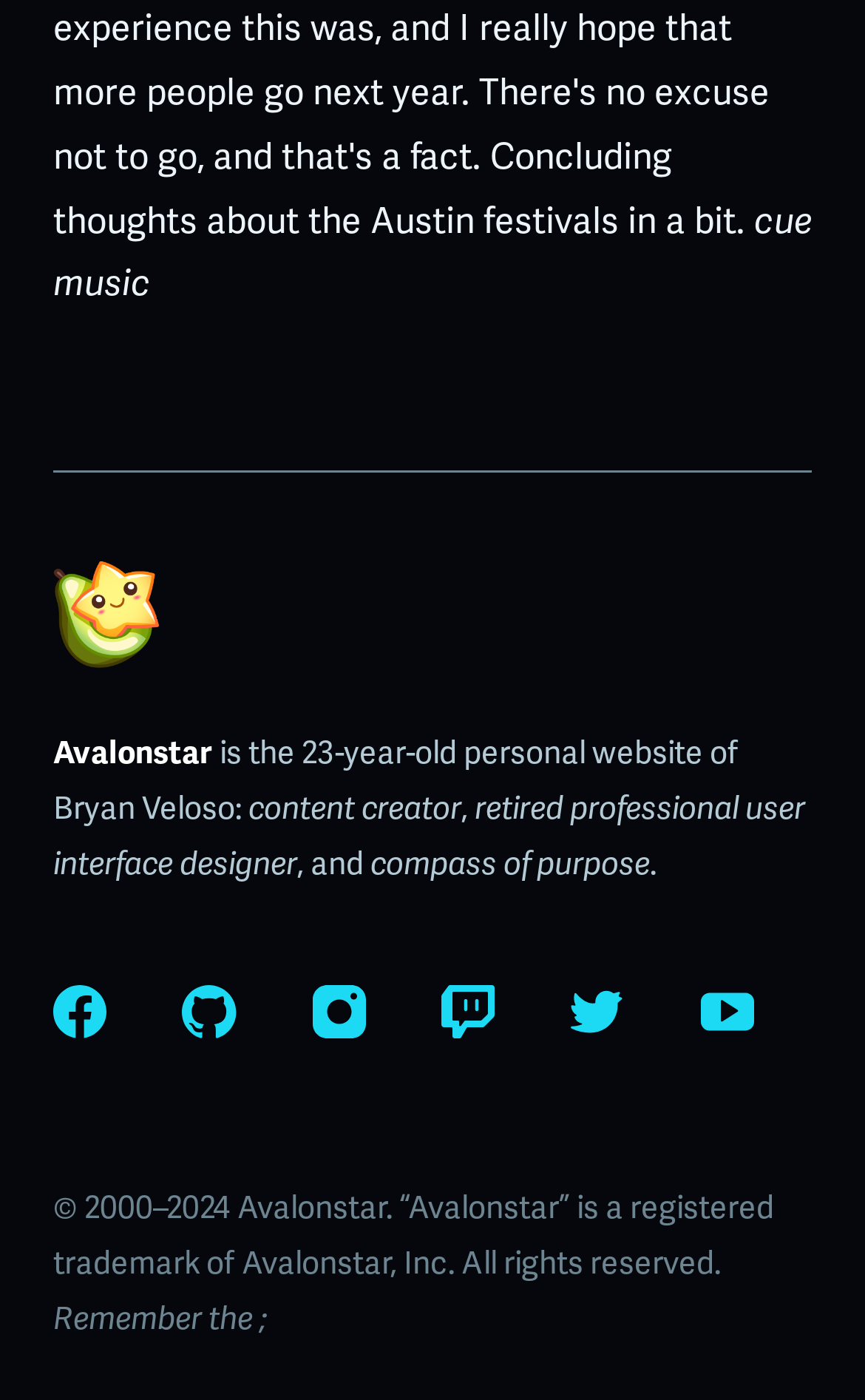Can you give a detailed response to the following question using the information from the image? What is the profession of the website owner?

The answer can be found by reading the text on the webpage, specifically the sentences 'content creator' and 'retired professional user interface designer' which indicate that the website owner is a content creator and a retired UI designer.